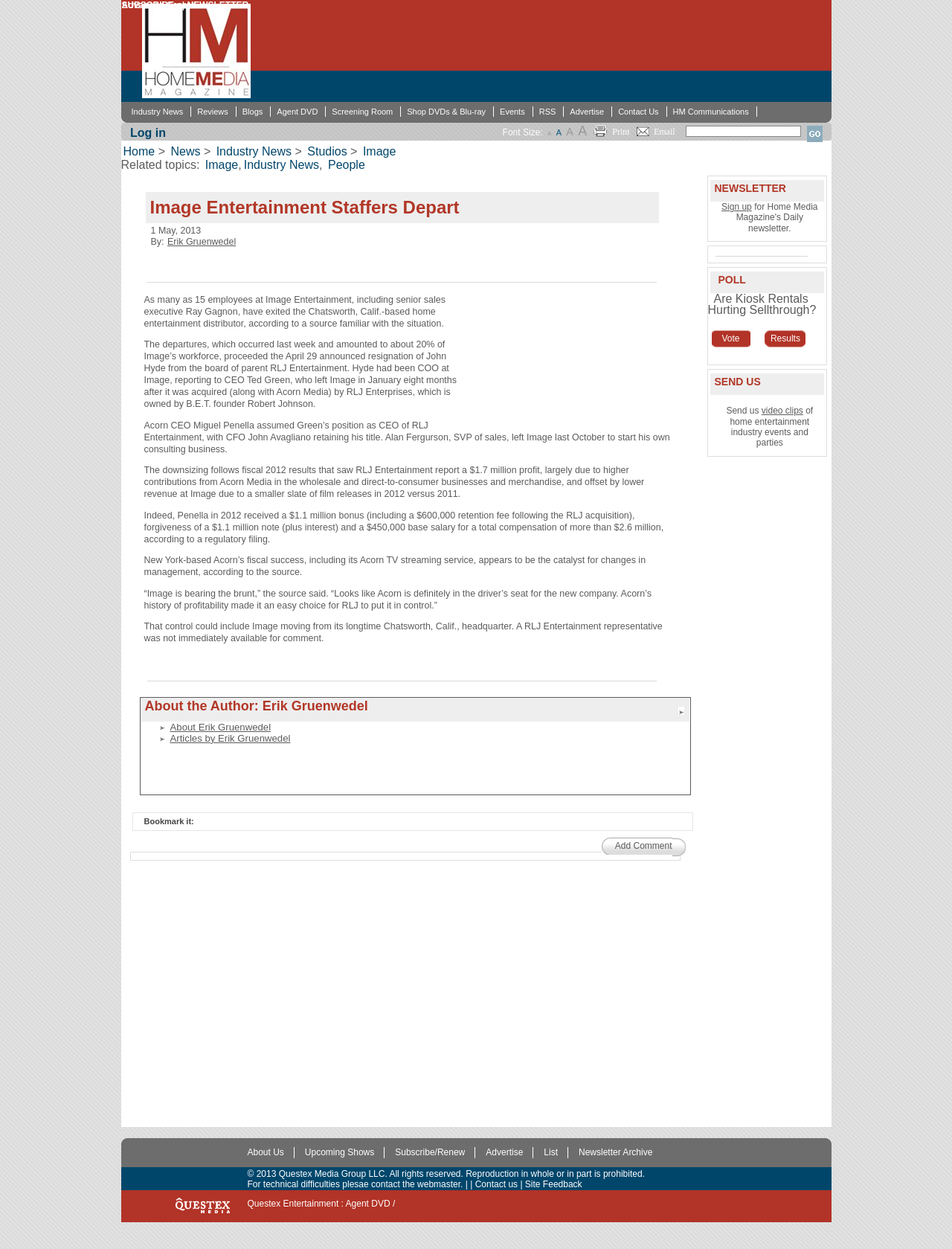Respond to the following question using a concise word or phrase: 
Who is the CEO of RLJ Entertainment?

Miguel Penella